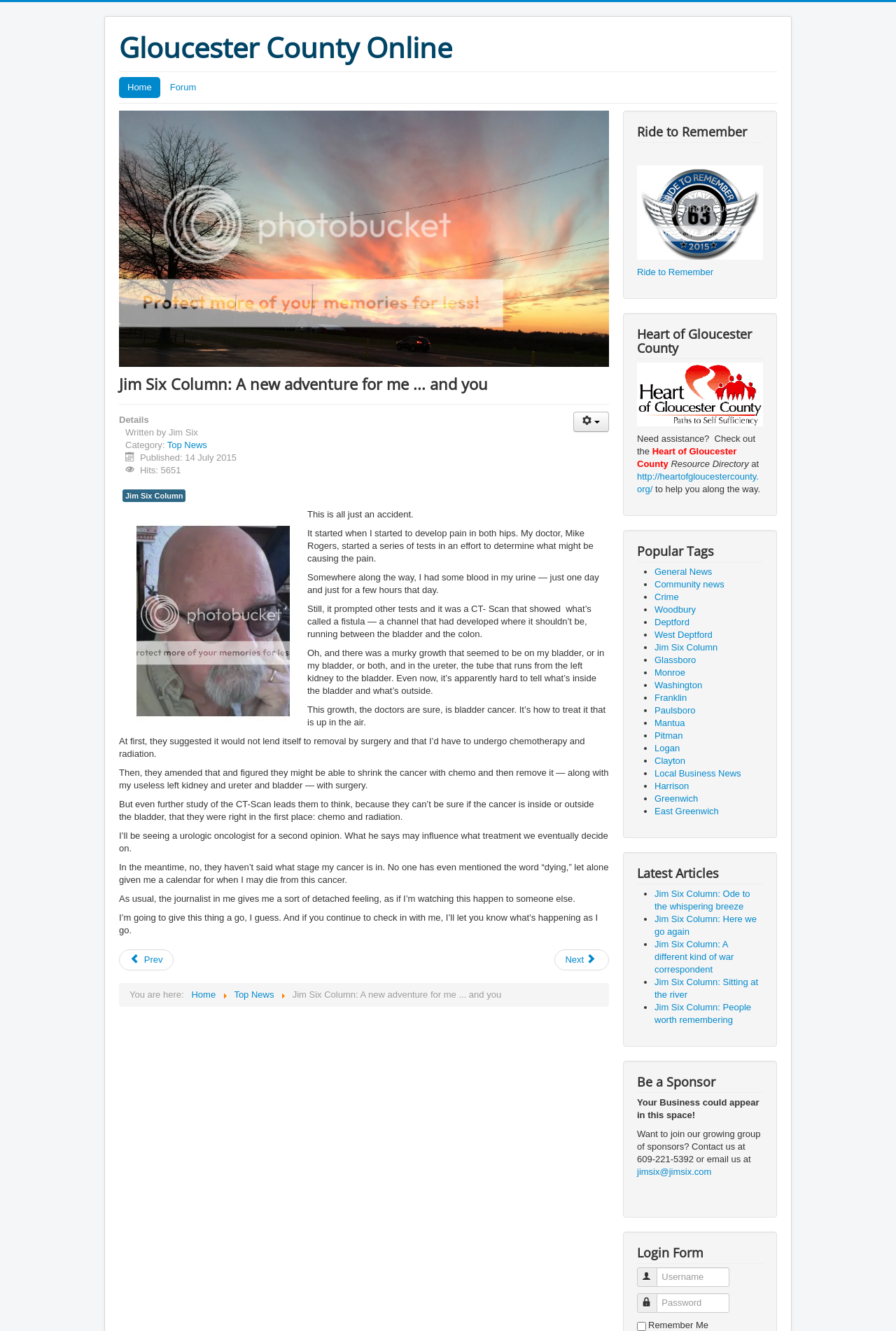Please specify the bounding box coordinates of the element that should be clicked to execute the given instruction: 'Click on the 'Home' link'. Ensure the coordinates are four float numbers between 0 and 1, expressed as [left, top, right, bottom].

[0.133, 0.058, 0.179, 0.074]